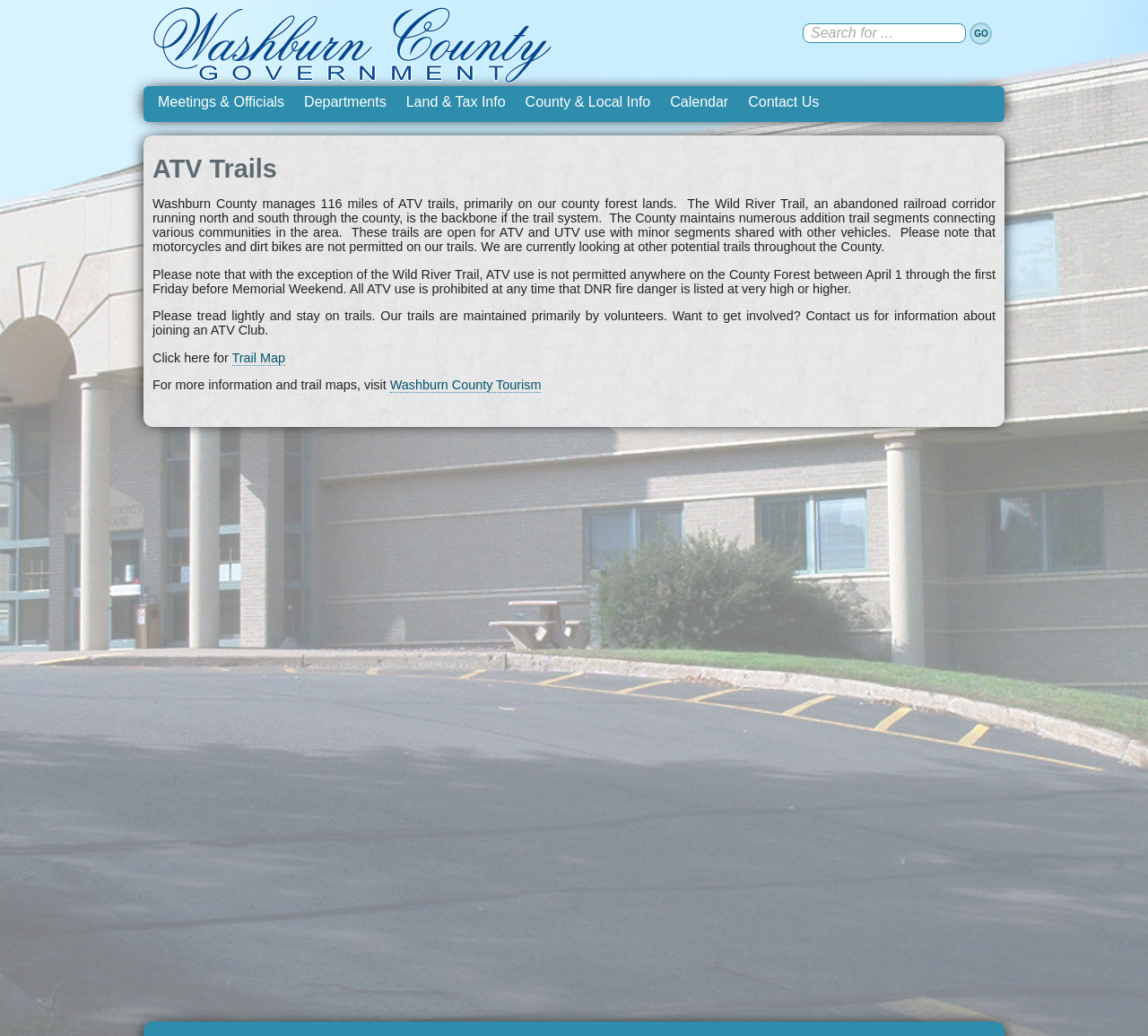Find the bounding box coordinates of the element's region that should be clicked in order to follow the given instruction: "Search for ATV trails". The coordinates should consist of four float numbers between 0 and 1, i.e., [left, top, right, bottom].

[0.699, 0.022, 0.841, 0.041]